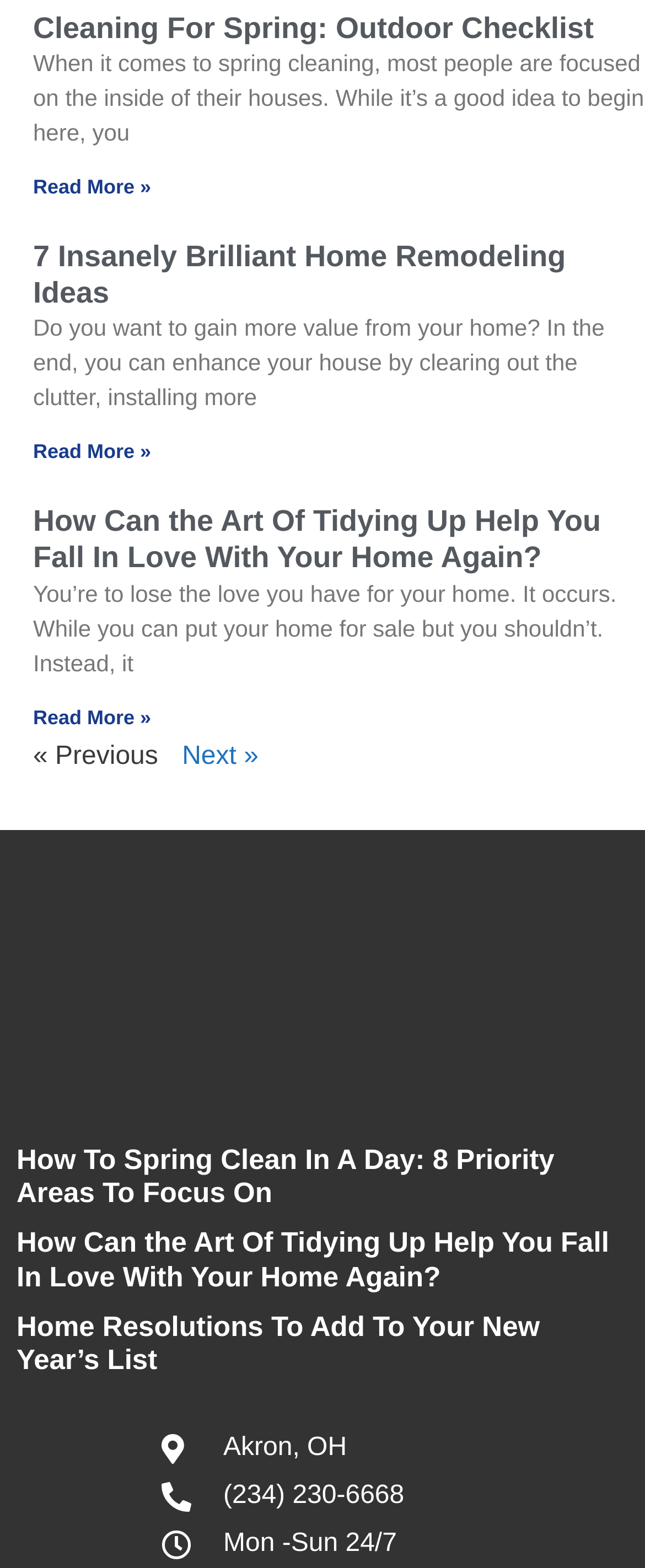Respond to the question below with a single word or phrase: What is the topic of the first article?

Cleaning For Spring